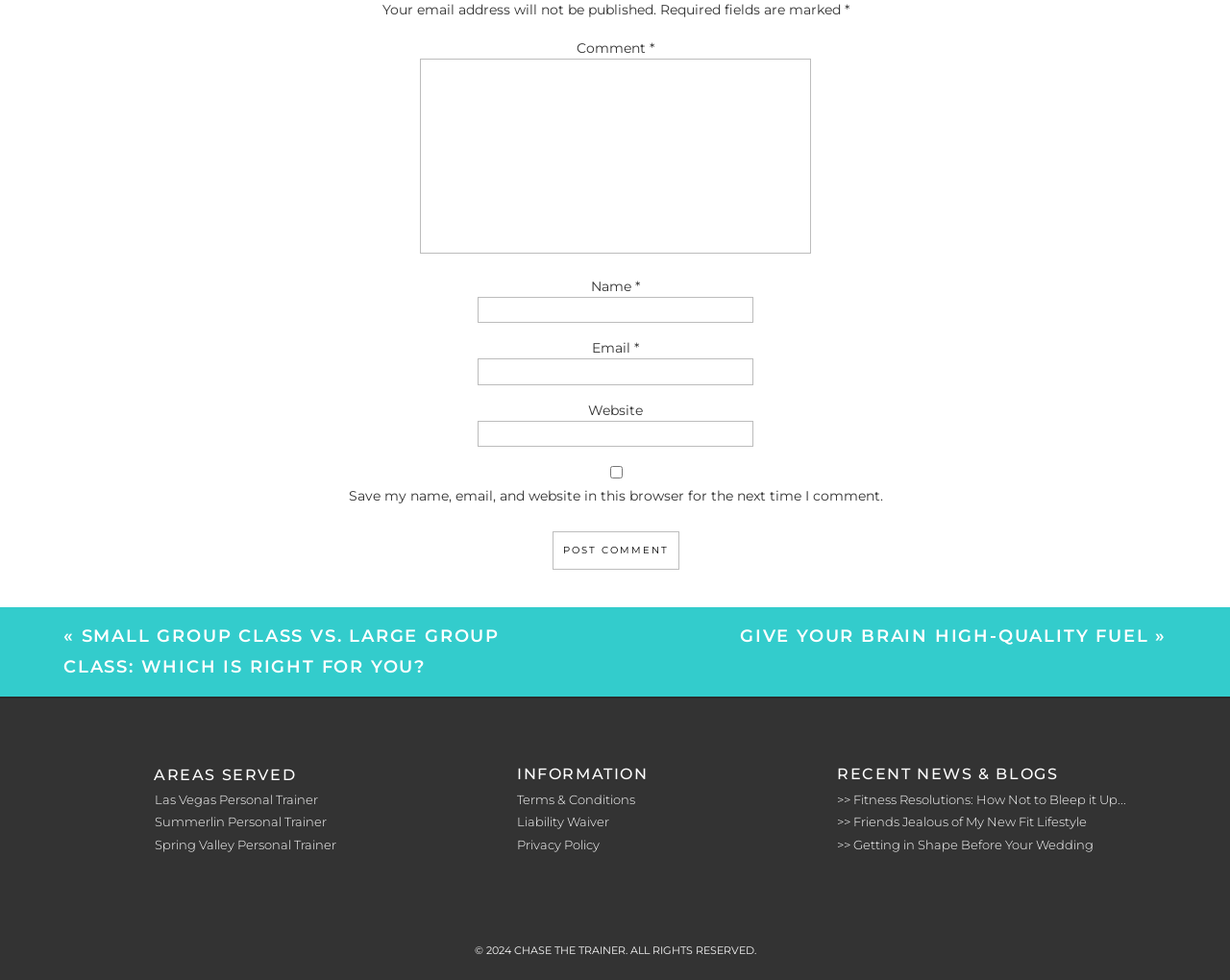Identify the coordinates of the bounding box for the element that must be clicked to accomplish the instruction: "Input your email address".

[0.388, 0.366, 0.612, 0.393]